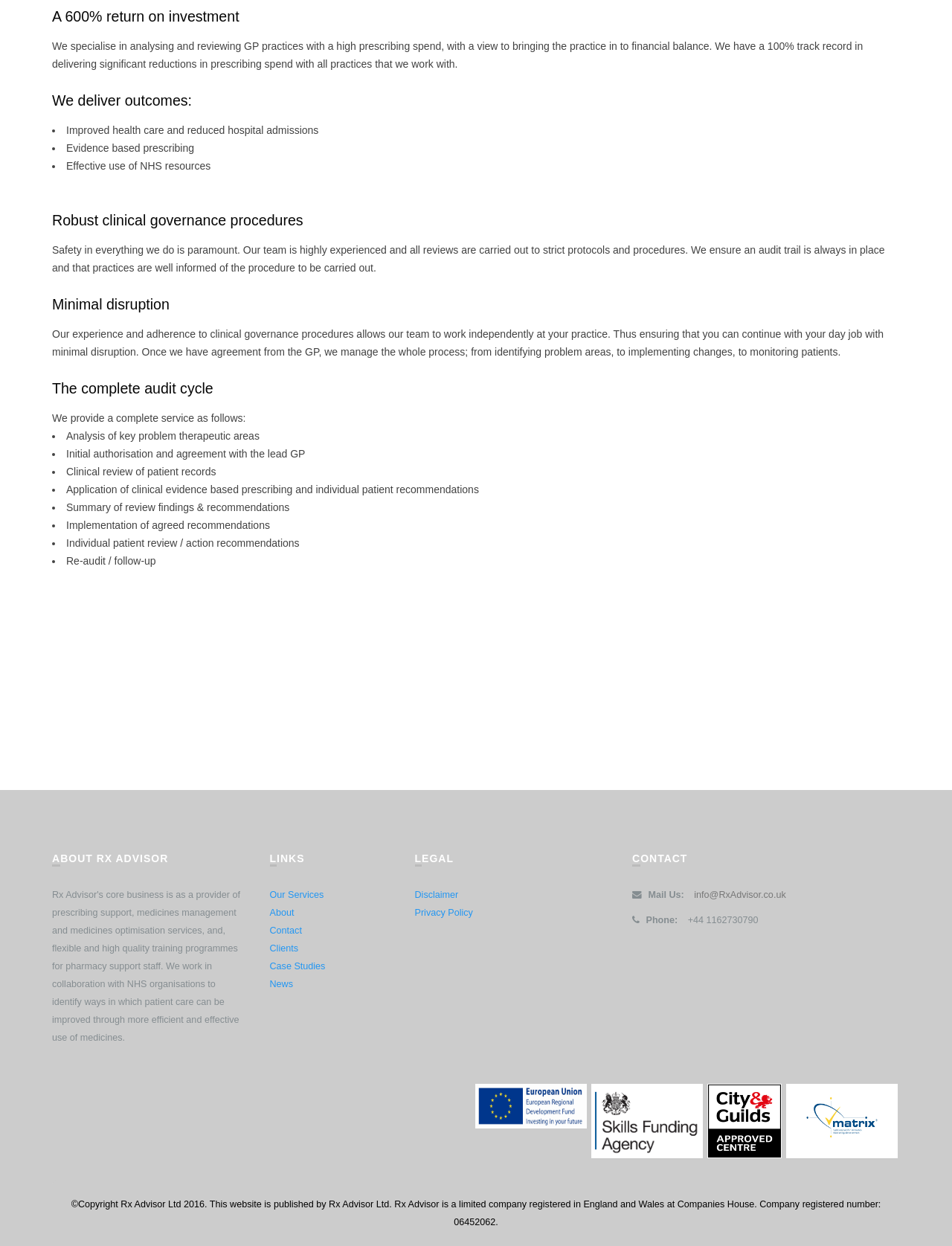Please determine the bounding box coordinates of the element to click in order to execute the following instruction: "Click 'Our Services'". The coordinates should be four float numbers between 0 and 1, specified as [left, top, right, bottom].

[0.283, 0.714, 0.34, 0.722]